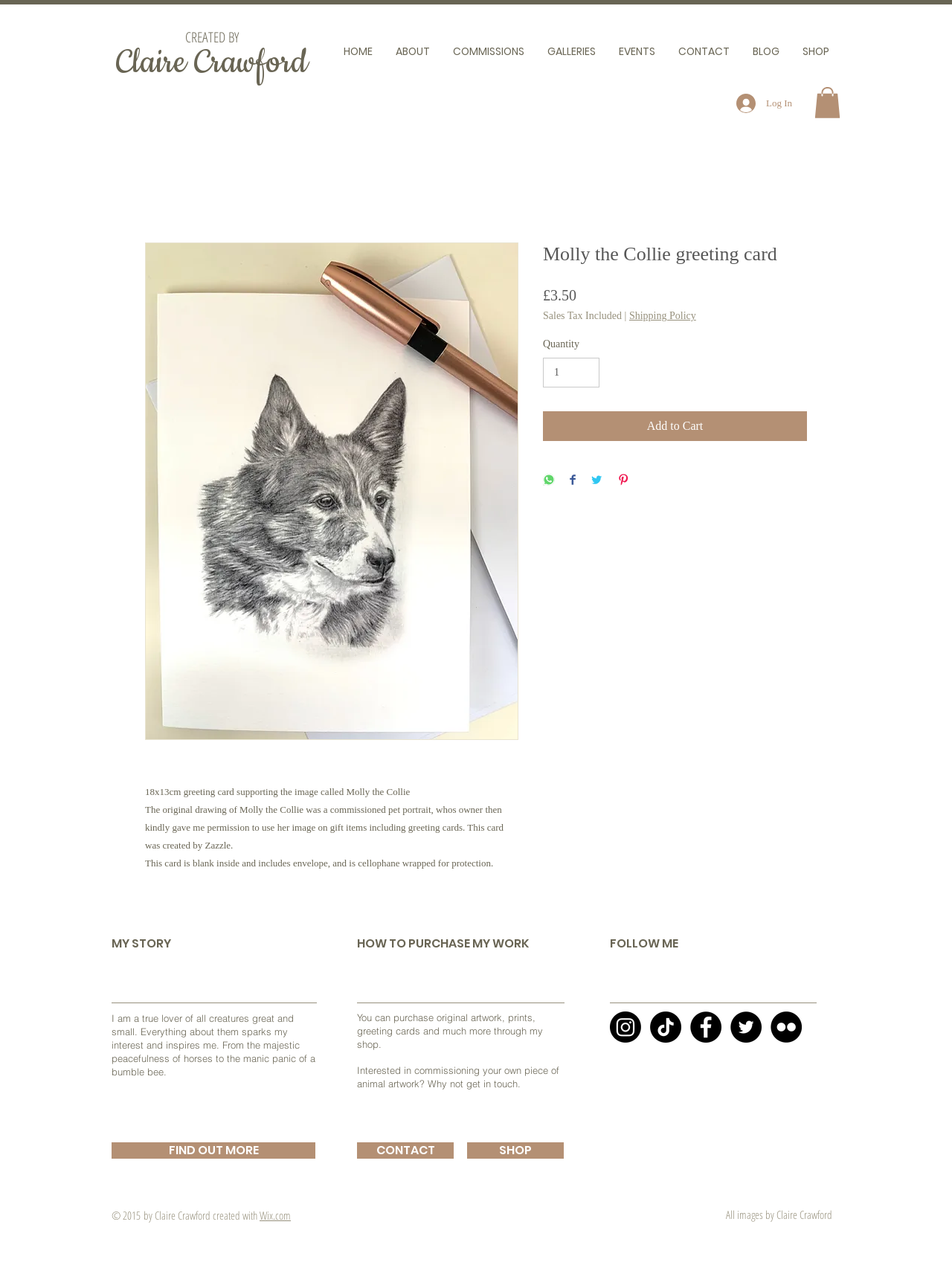Find the bounding box coordinates of the element to click in order to complete this instruction: "View the 'COMMISSIONS' page". The bounding box coordinates must be four float numbers between 0 and 1, denoted as [left, top, right, bottom].

[0.463, 0.026, 0.562, 0.055]